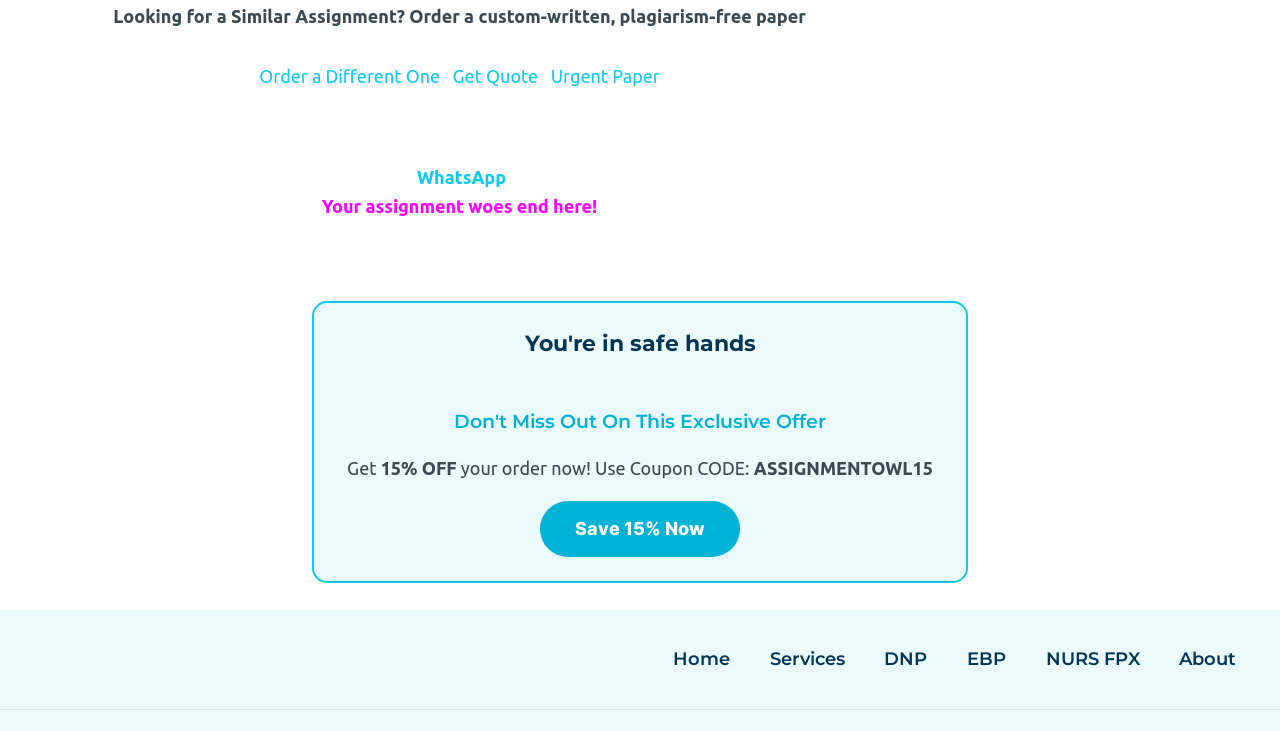Find the bounding box coordinates for the element that must be clicked to complete the instruction: "Contact via WhatsApp". The coordinates should be four float numbers between 0 and 1, indicated as [left, top, right, bottom].

[0.323, 0.229, 0.395, 0.256]